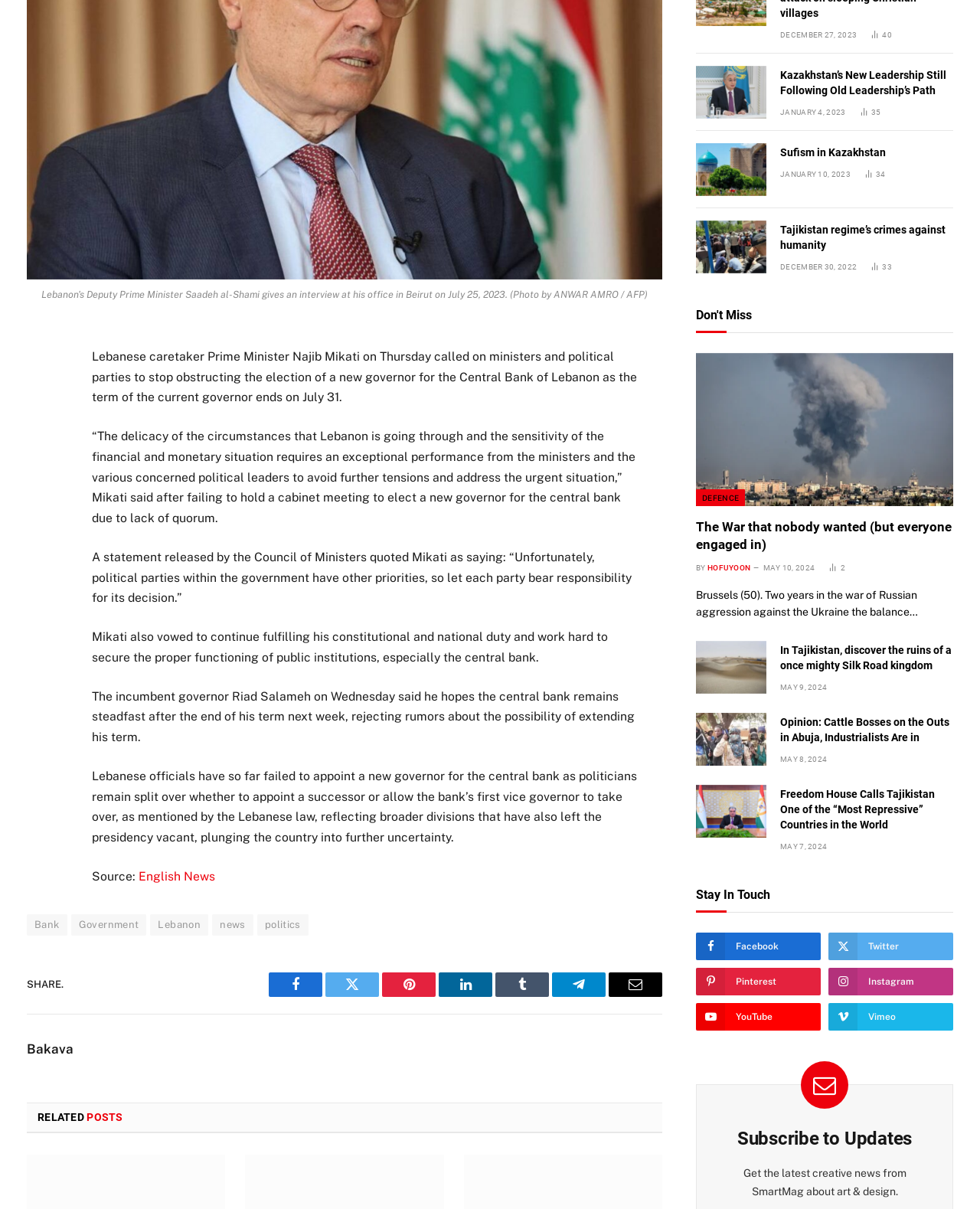Given the element description Post not marked as liked, predict the bounding box coordinates for the UI element in the webpage screenshot. The format should be (top-left x, top-left y, bottom-right x, bottom-right y), and the values should be between 0 and 1.

None